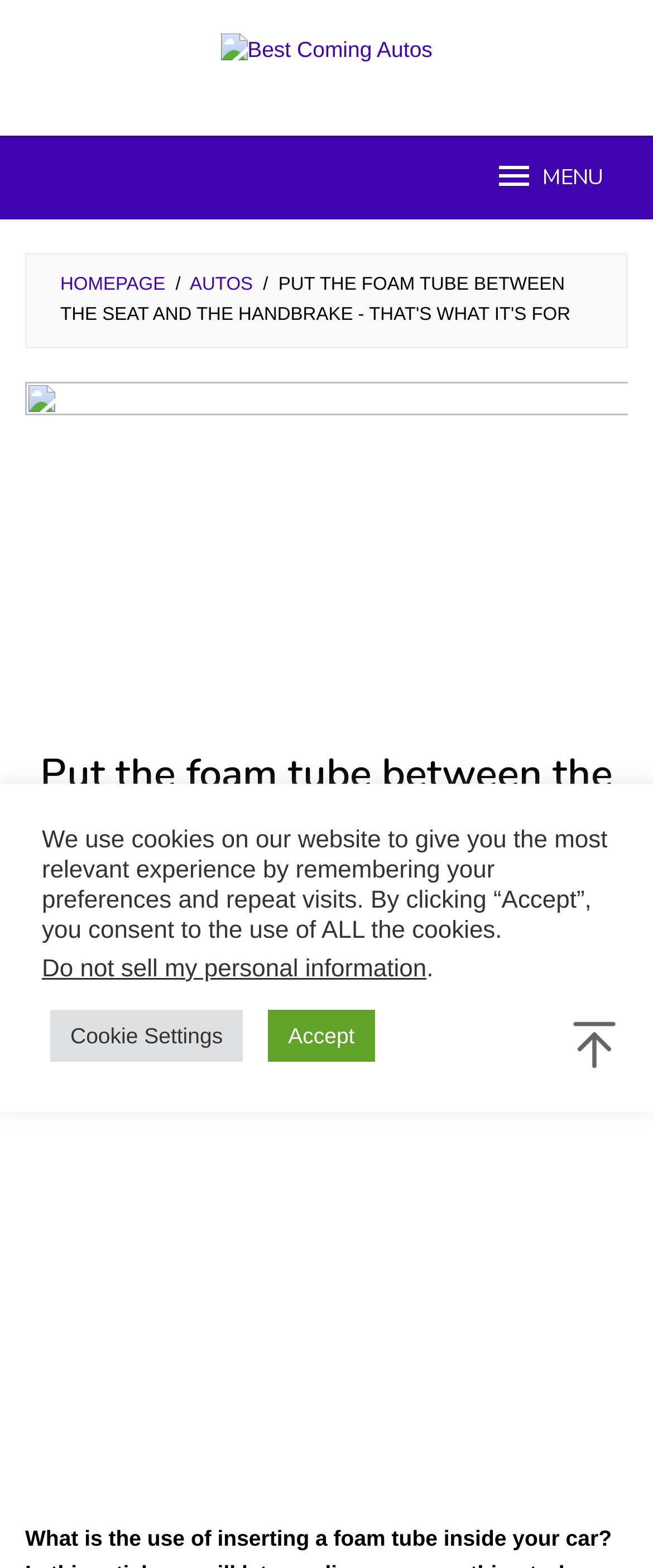Identify the primary heading of the webpage and provide its text.

Put the foam tube between the seat and the handbrake – that’s what it’s for